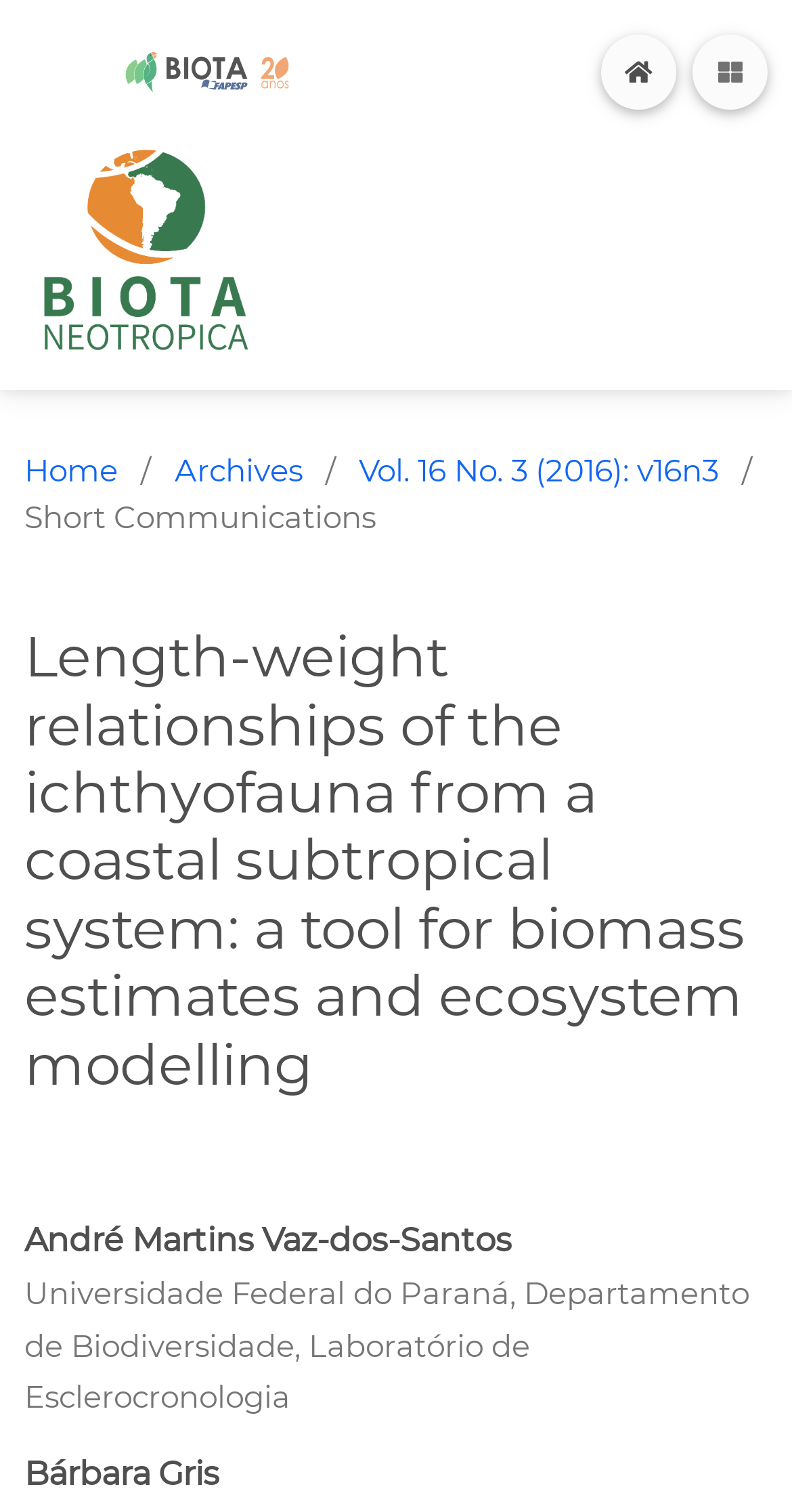What is the section title above the article title?
From the image, respond using a single word or phrase.

Short Communications